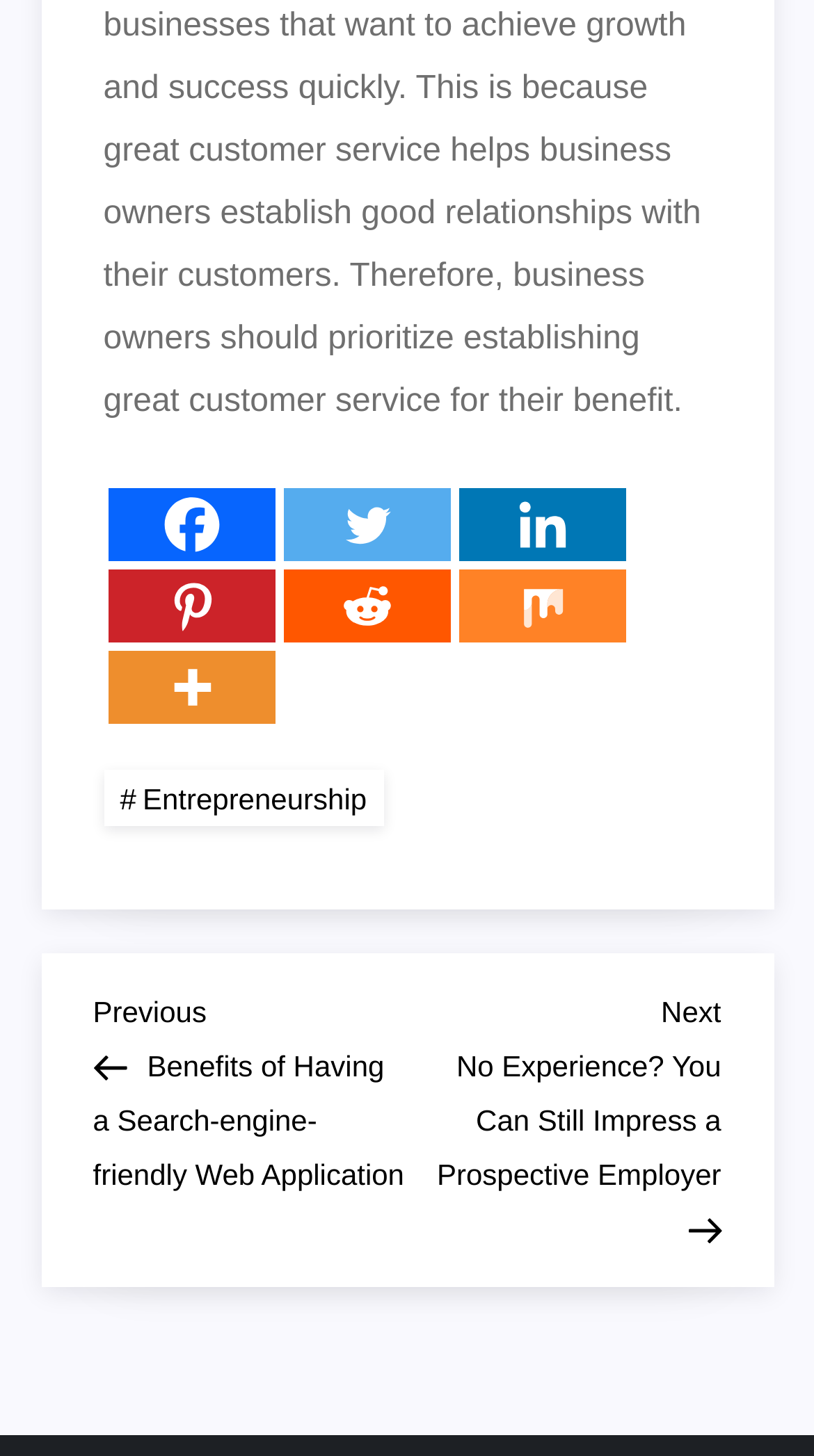Pinpoint the bounding box coordinates of the element to be clicked to execute the instruction: "Visit Entrepreneurship page".

[0.127, 0.529, 0.471, 0.567]